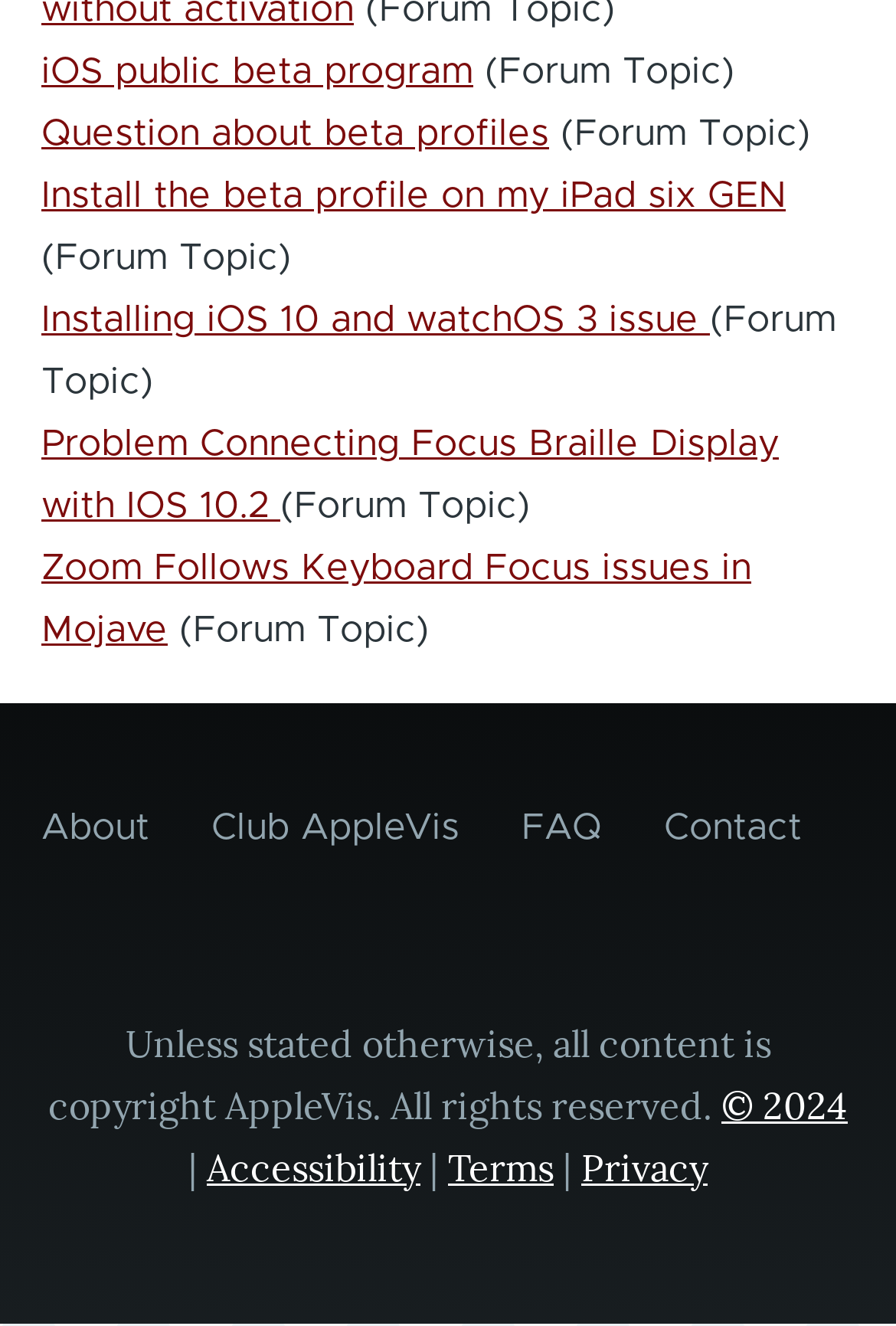Locate the bounding box coordinates of the segment that needs to be clicked to meet this instruction: "Go to About page".

[0.046, 0.593, 0.167, 0.655]